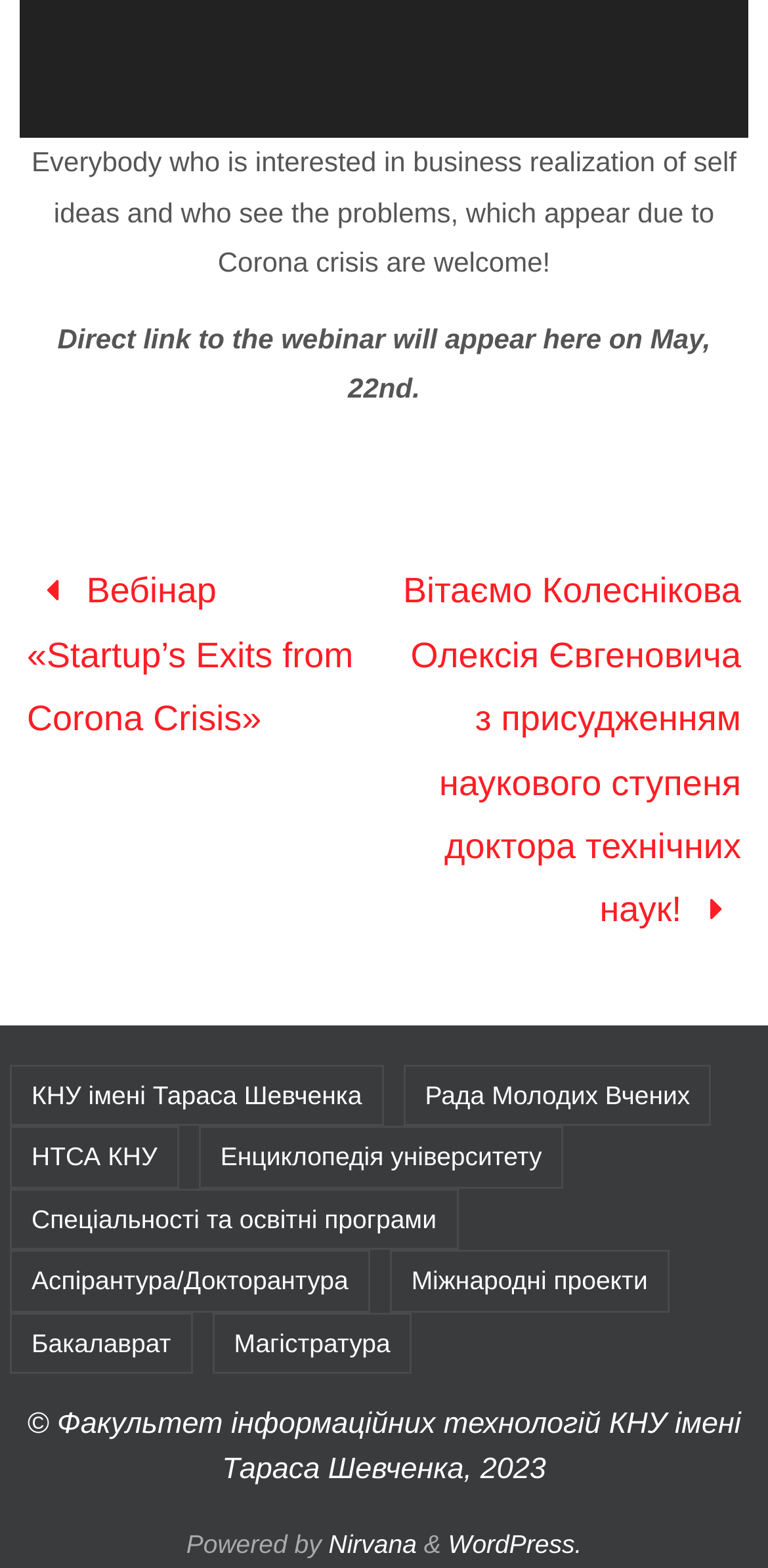Determine the bounding box coordinates for the clickable element to execute this instruction: "Open the 'Вебінар «Startup’s Exits from Corona Crisis»' link". Provide the coordinates as four float numbers between 0 and 1, i.e., [left, top, right, bottom].

[0.026, 0.354, 0.49, 0.481]